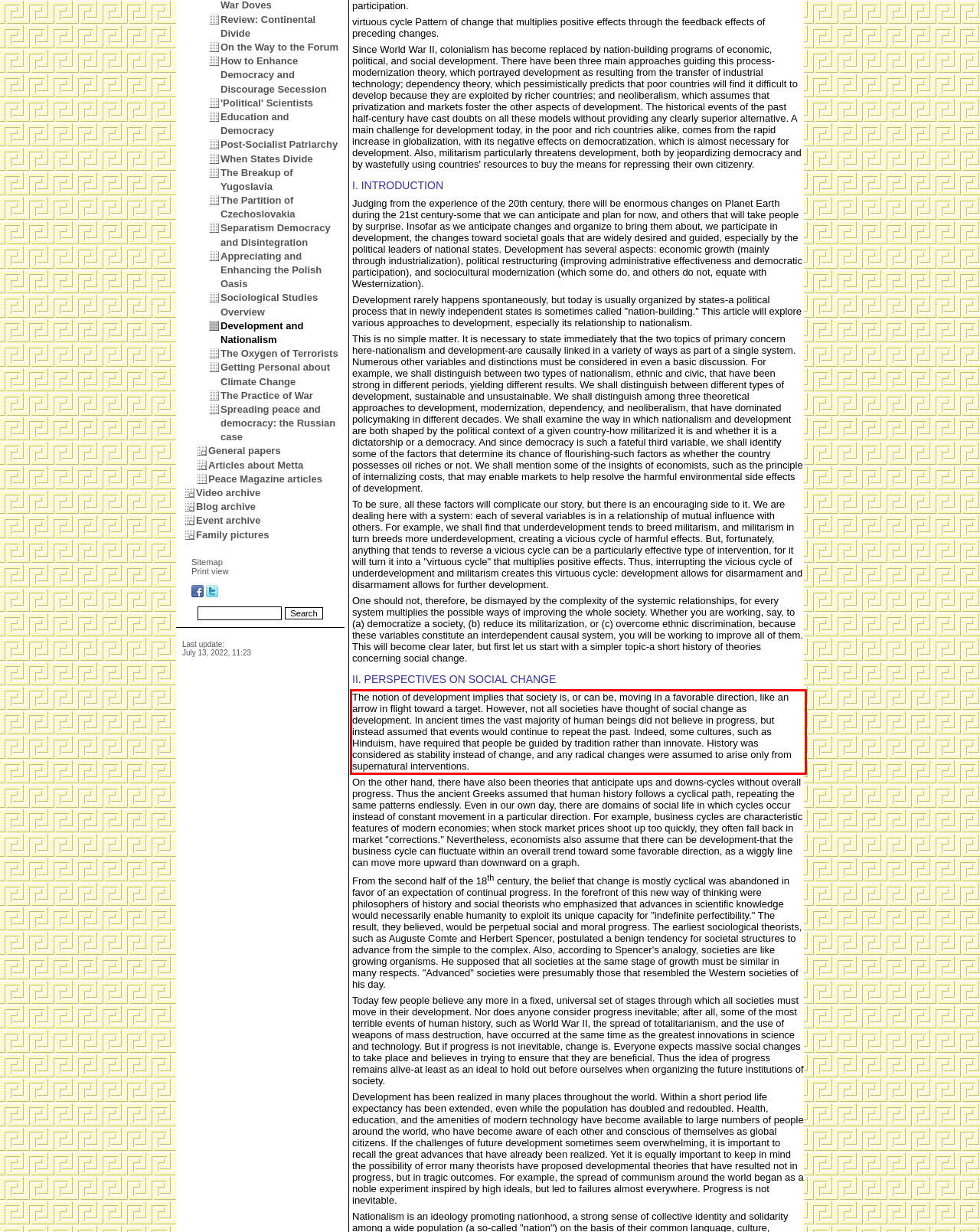There is a screenshot of a webpage with a red bounding box around a UI element. Please use OCR to extract the text within the red bounding box.

The notion of development implies that society is, or can be, moving in a favorable direction, like an arrow in flight toward a target. However, not all societies have thought of social change as development. In ancient times the vast majority of human beings did not believe in progress, but instead assumed that events would continue to repeat the past. Indeed, some cultures, such as Hinduism, have required that people be guided by tradition rather than innovate. History was considered as stability instead of change, and any radical changes were assumed to arise only from supernatural interventions.